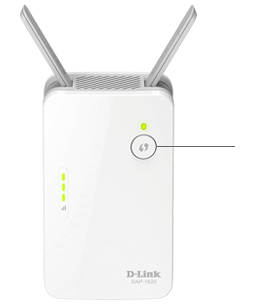Provide a comprehensive description of the image.

The image depicts a D-Link DAP-1620 Wi-Fi extender, prominently featuring its WPS (Wi-Fi Protected Setup) button. Located on the front of the device, the WPS button is illustrated with a lightning bolt symbol, indicating its function for facilitating quick connections to routers via WPS. Additionally, the extender showcases several LED indicators, which provide visual feedback on the device's operational status, including connectivity and signal strength. This setup is essential for users seeking to enhance their home network's reach and performance, as the device can be configured to connect to the existing Wi-Fi network easily, improving internet coverage and overall user experience.